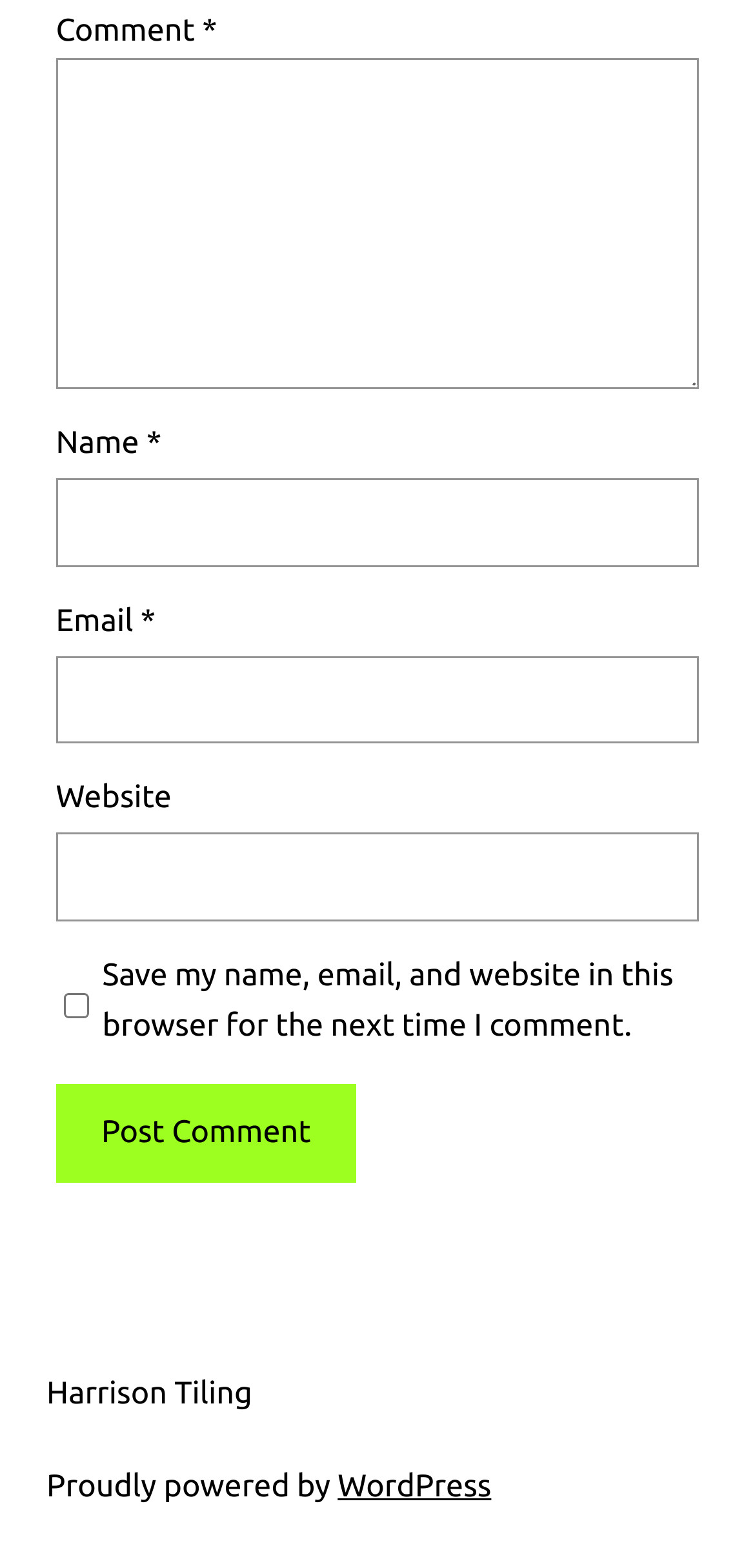Refer to the image and provide an in-depth answer to the question: 
What is the label of the button?

The button is located at the bottom of the comment form and is labeled 'Post Comment'. Its purpose is to submit the user's comment.